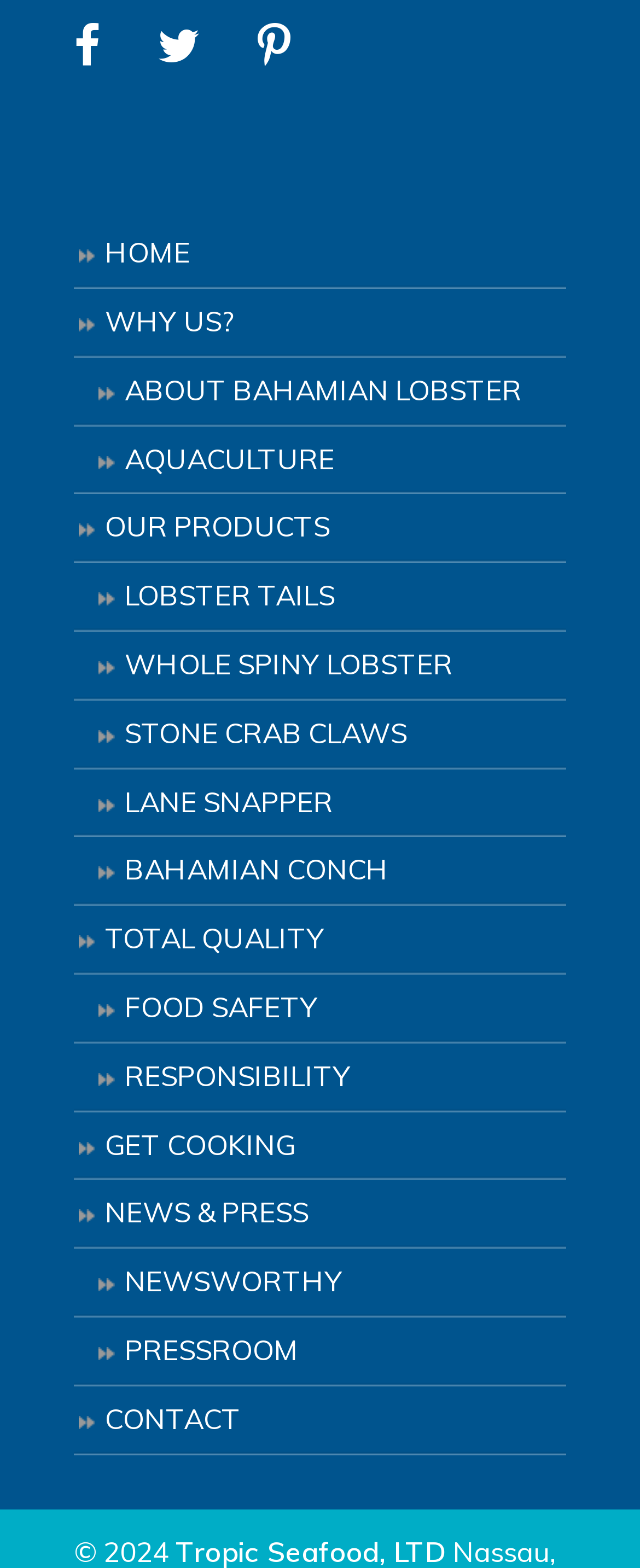Refer to the screenshot and answer the following question in detail:
How many navigation links are there?

I counted the number of links in the navigation menu, starting from 'HOME' to 'CONTACT', and found a total of 18 links.